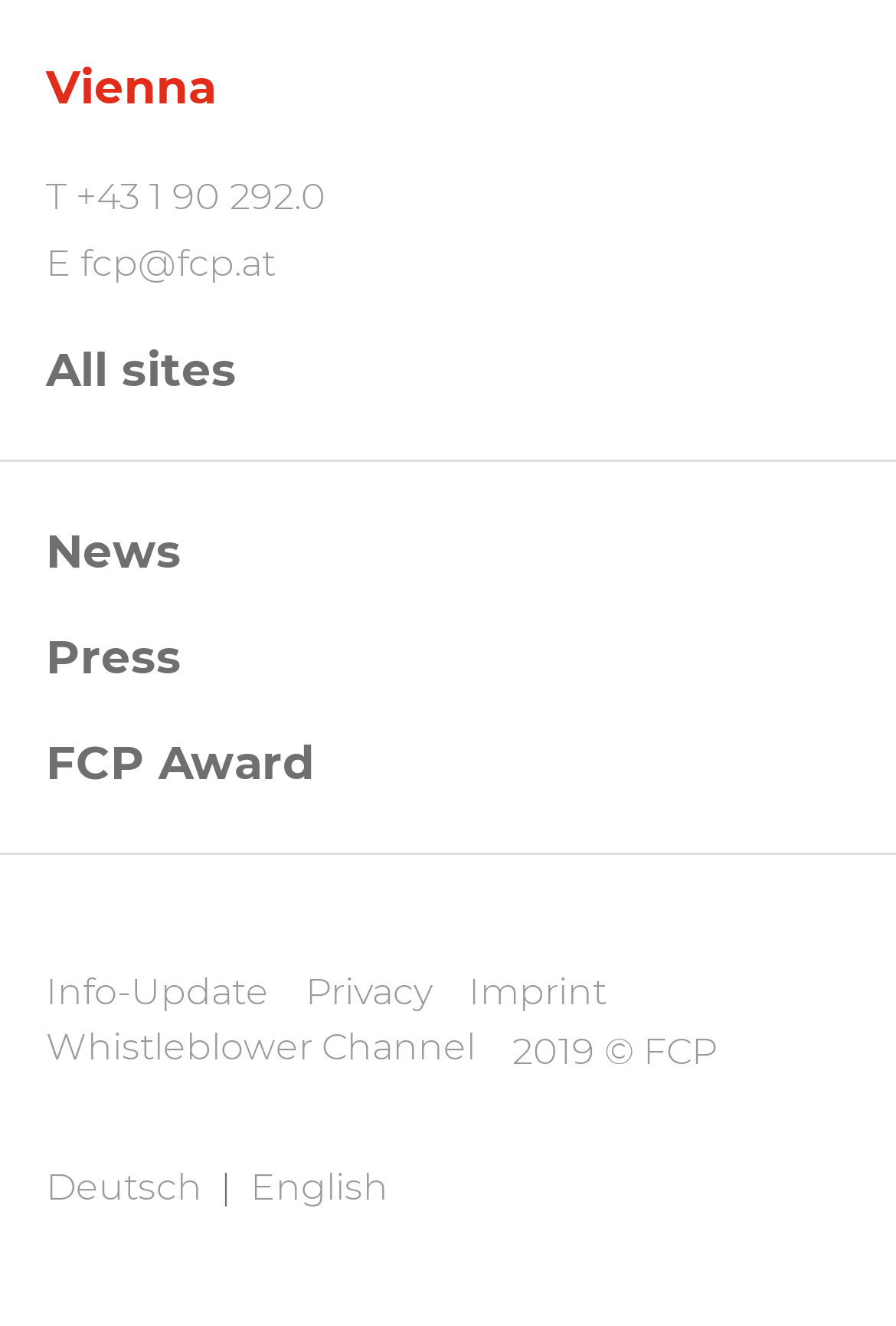Determine the coordinates of the bounding box for the clickable area needed to execute this instruction: "Send email to fcp@fcp.at".

[0.09, 0.179, 0.308, 0.22]